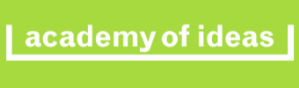What is the Academy's role?
Provide a detailed answer to the question using information from the image.

The design of the logo emphasizes the Academy's commitment to exploring and debating a wide range of ideas, highlighting its role as a platform for intellectual exchange and discussion.